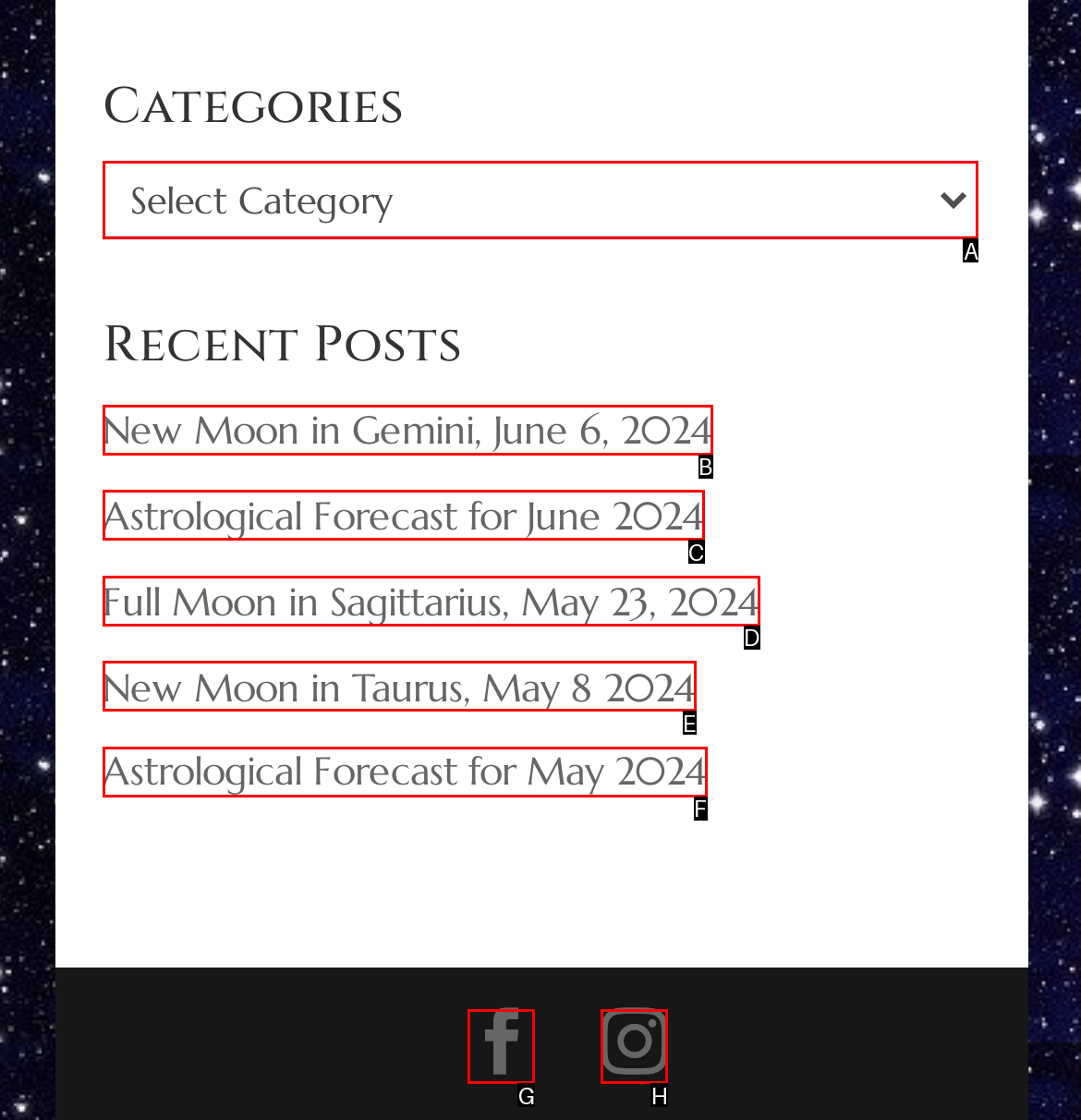Tell me the letter of the UI element to click in order to accomplish the following task: Explore Heilongjiang tourism
Answer with the letter of the chosen option from the given choices directly.

None